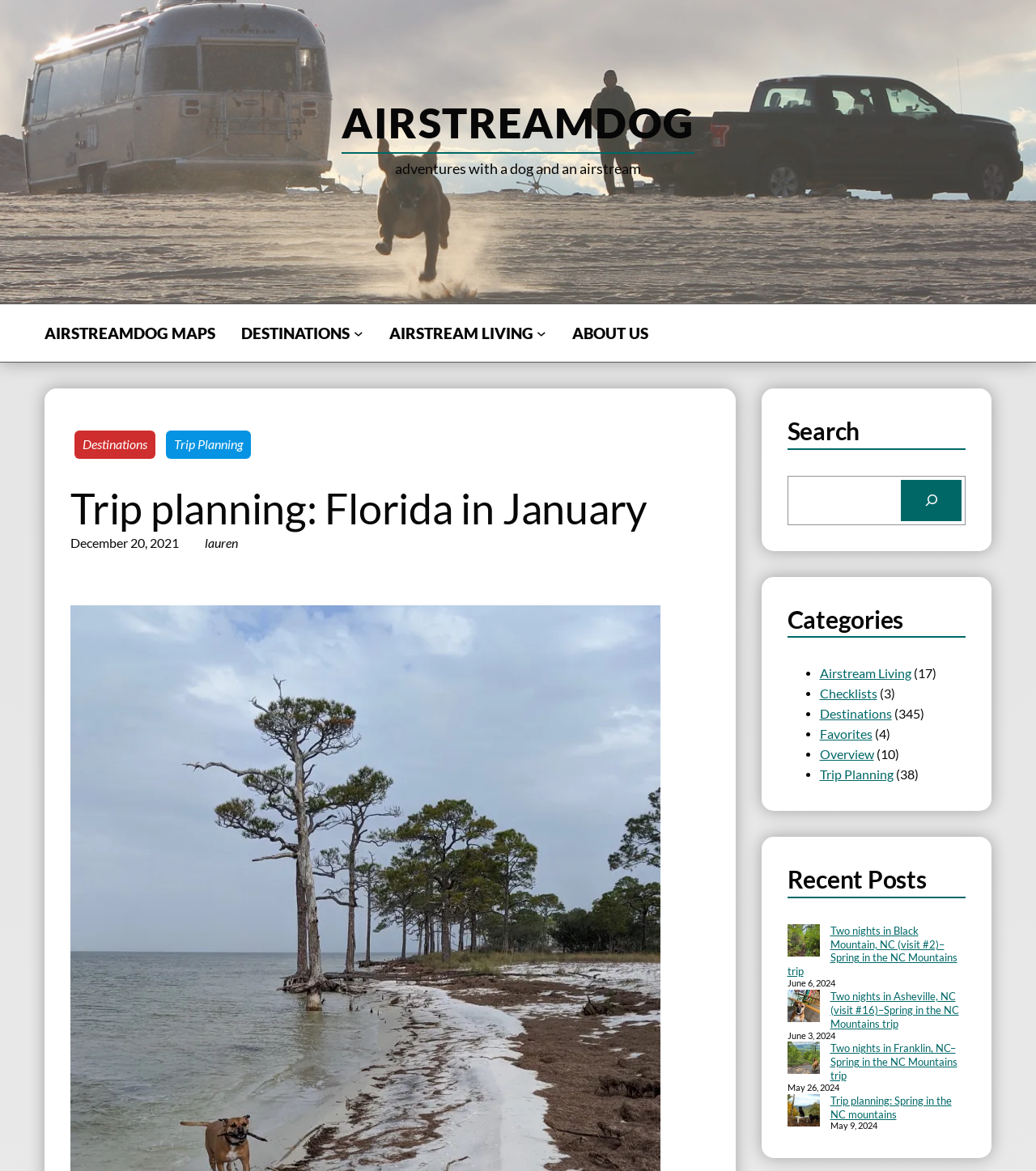Please specify the bounding box coordinates of the region to click in order to perform the following instruction: "Read about Trip planning: Florida in January".

[0.068, 0.413, 0.685, 0.456]